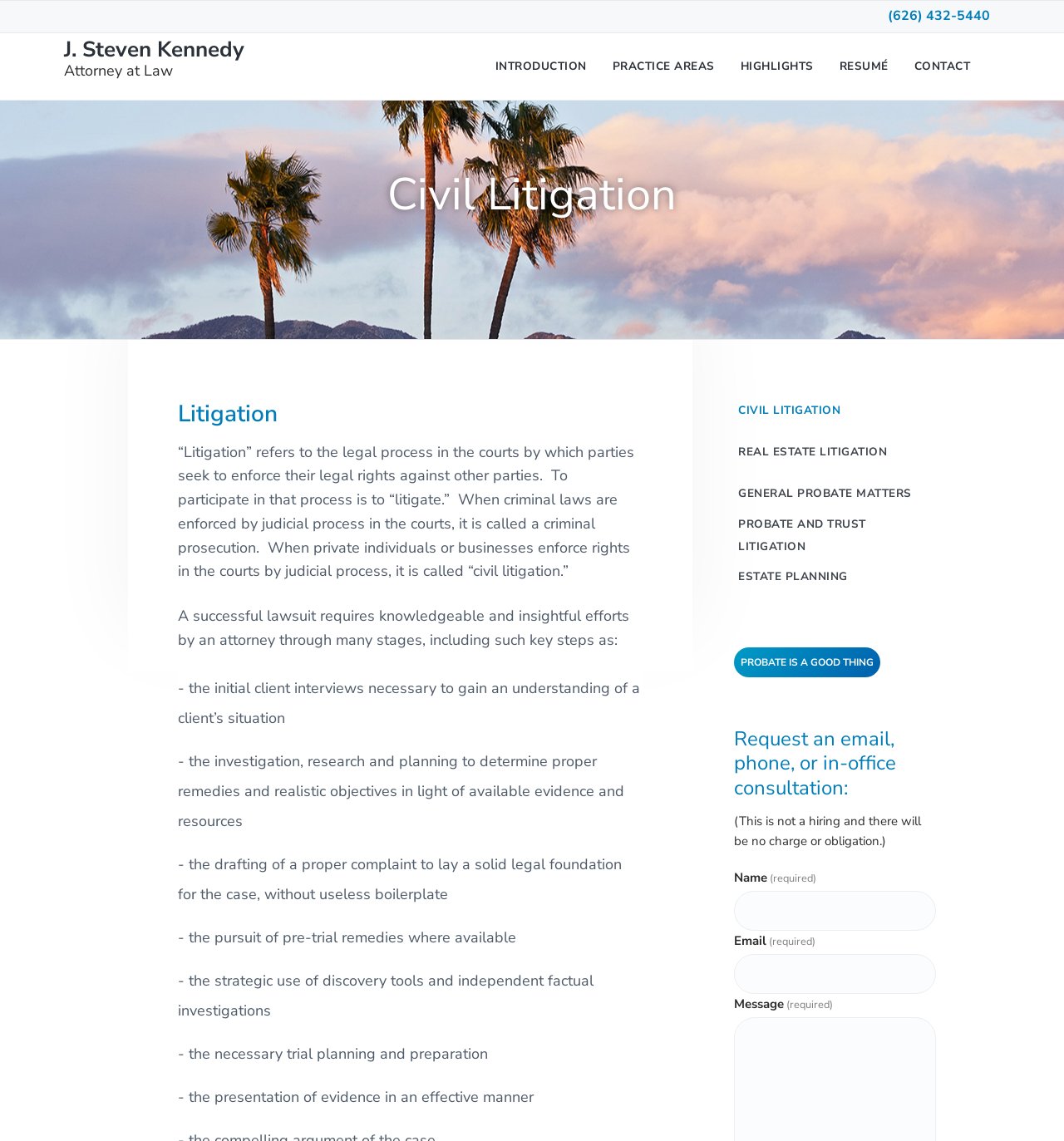Pinpoint the bounding box coordinates of the clickable element to carry out the following instruction: "Call the phone number (626) 432-5440."

[0.835, 0.006, 0.931, 0.022]